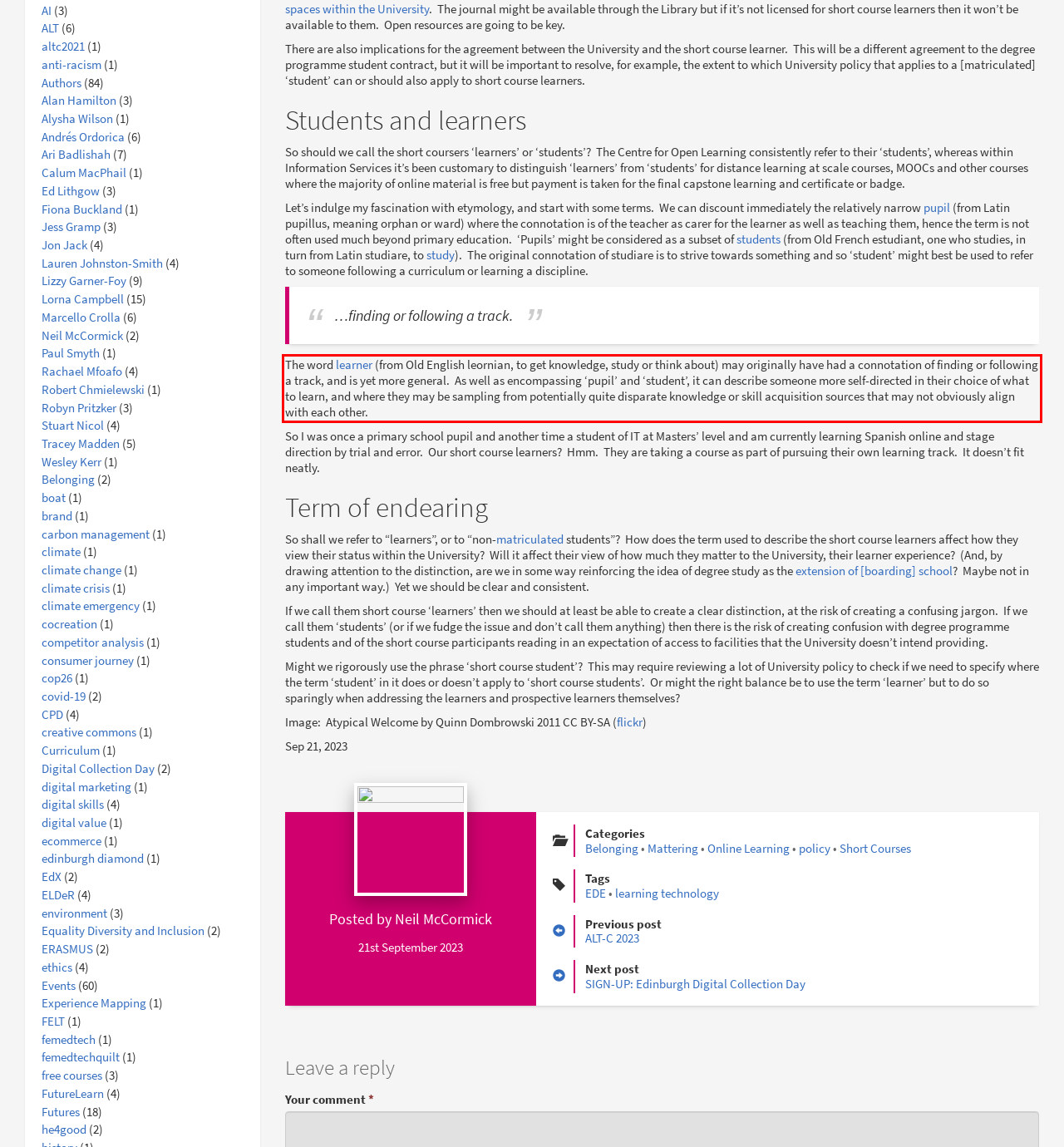Identify and transcribe the text content enclosed by the red bounding box in the given screenshot.

The word learner (from Old English leornian, to get knowledge, study or think about) may originally have had a connotation of finding or following a track, and is yet more general. As well as encompassing ‘pupil’ and ‘student’, it can describe someone more self-directed in their choice of what to learn, and where they may be sampling from potentially quite disparate knowledge or skill acquisition sources that may not obviously align with each other.